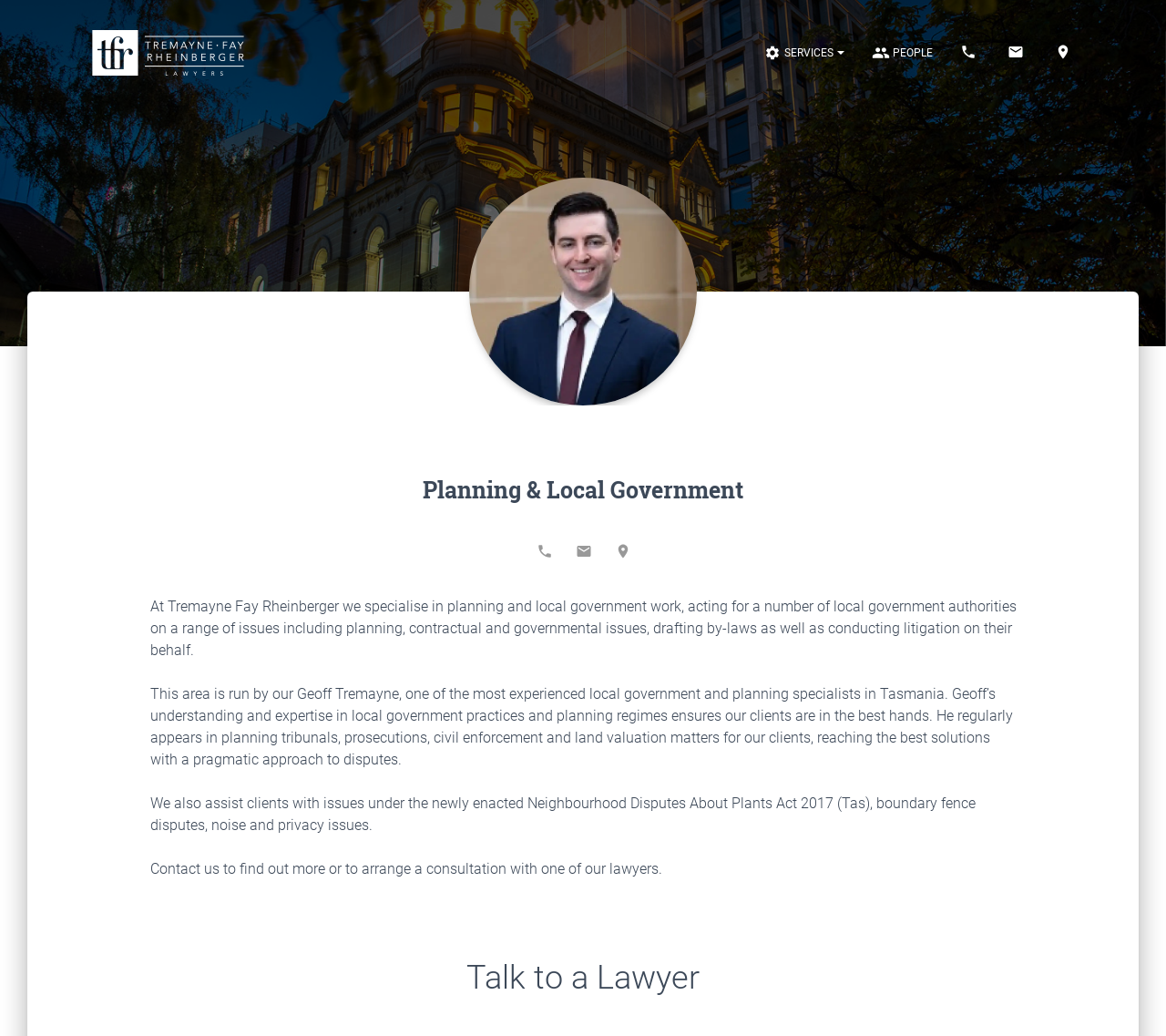Given the description "Message", determine the bounding box of the corresponding UI element.

[0.852, 0.029, 0.893, 0.071]